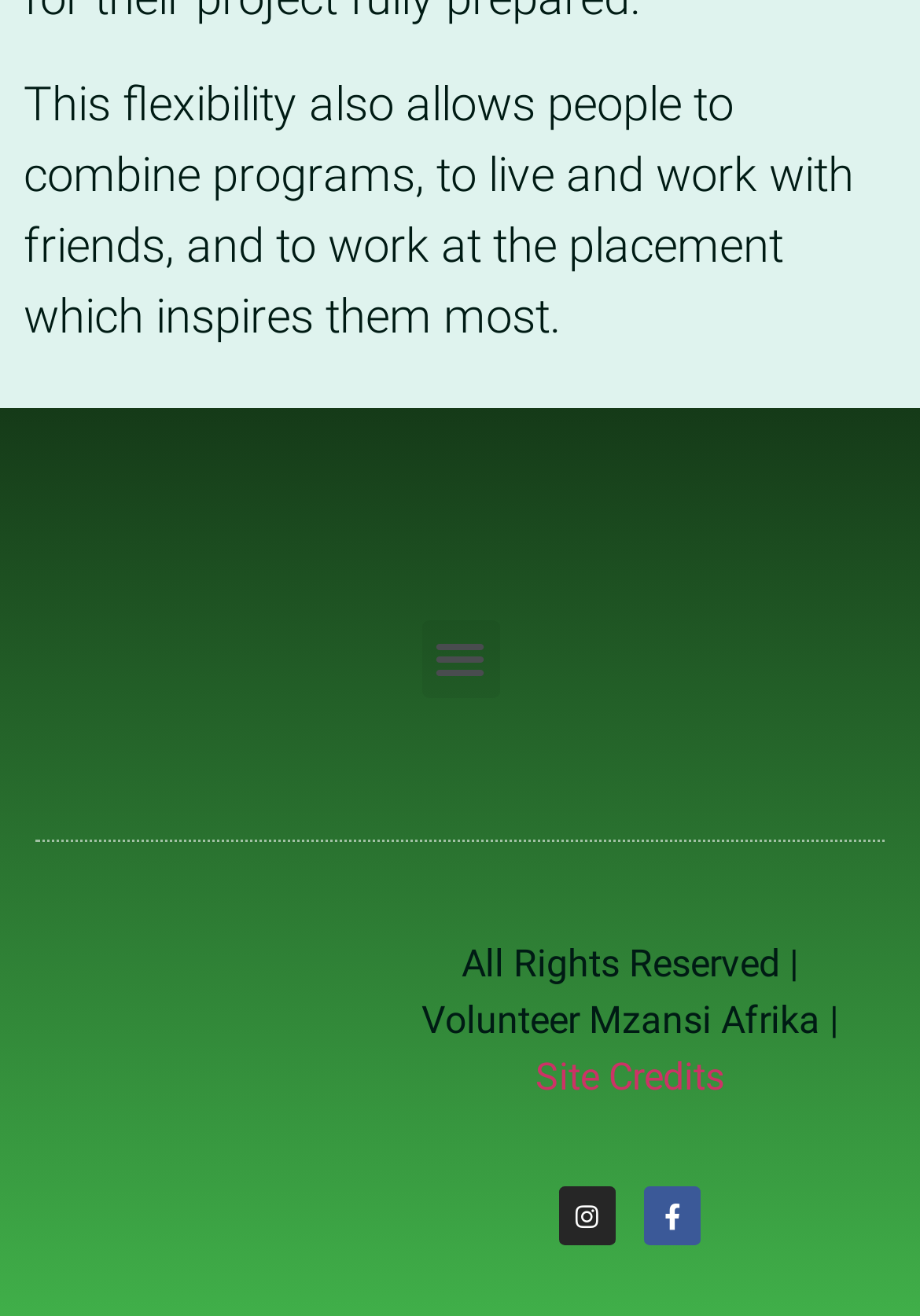What is the copyright information on this webpage?
Based on the content of the image, thoroughly explain and answer the question.

The webpage contains a static text element at the bottom of the page with the text 'All Rights Reserved | Volunteer Mzansi Afrika |', indicating that the content on the webpage is copyrighted and reserved by Volunteer Mzansi Afrika.